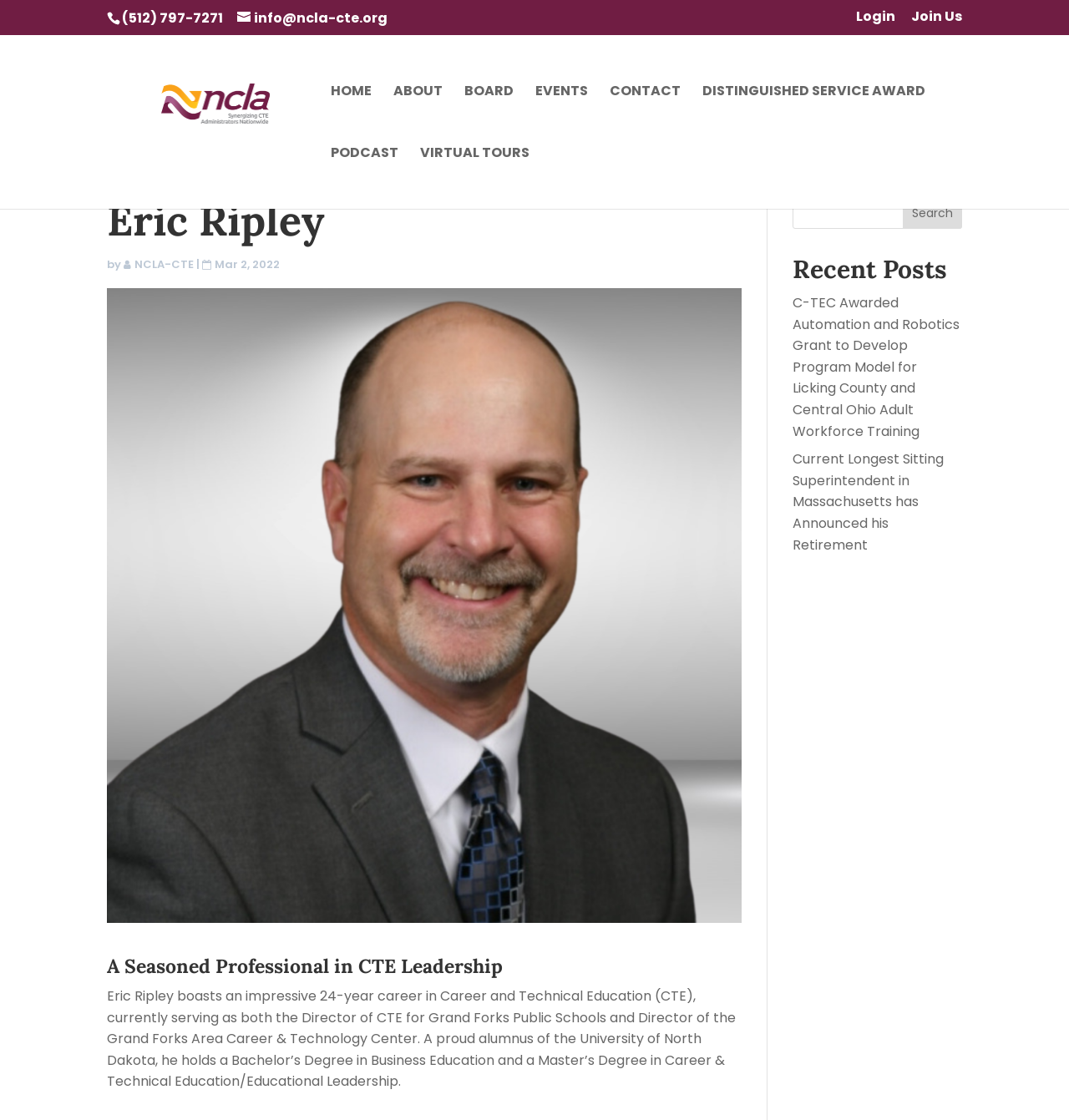Find the bounding box coordinates of the clickable region needed to perform the following instruction: "Read about Eric Ripley". The coordinates should be provided as four float numbers between 0 and 1, i.e., [left, top, right, bottom].

[0.1, 0.174, 0.694, 0.227]